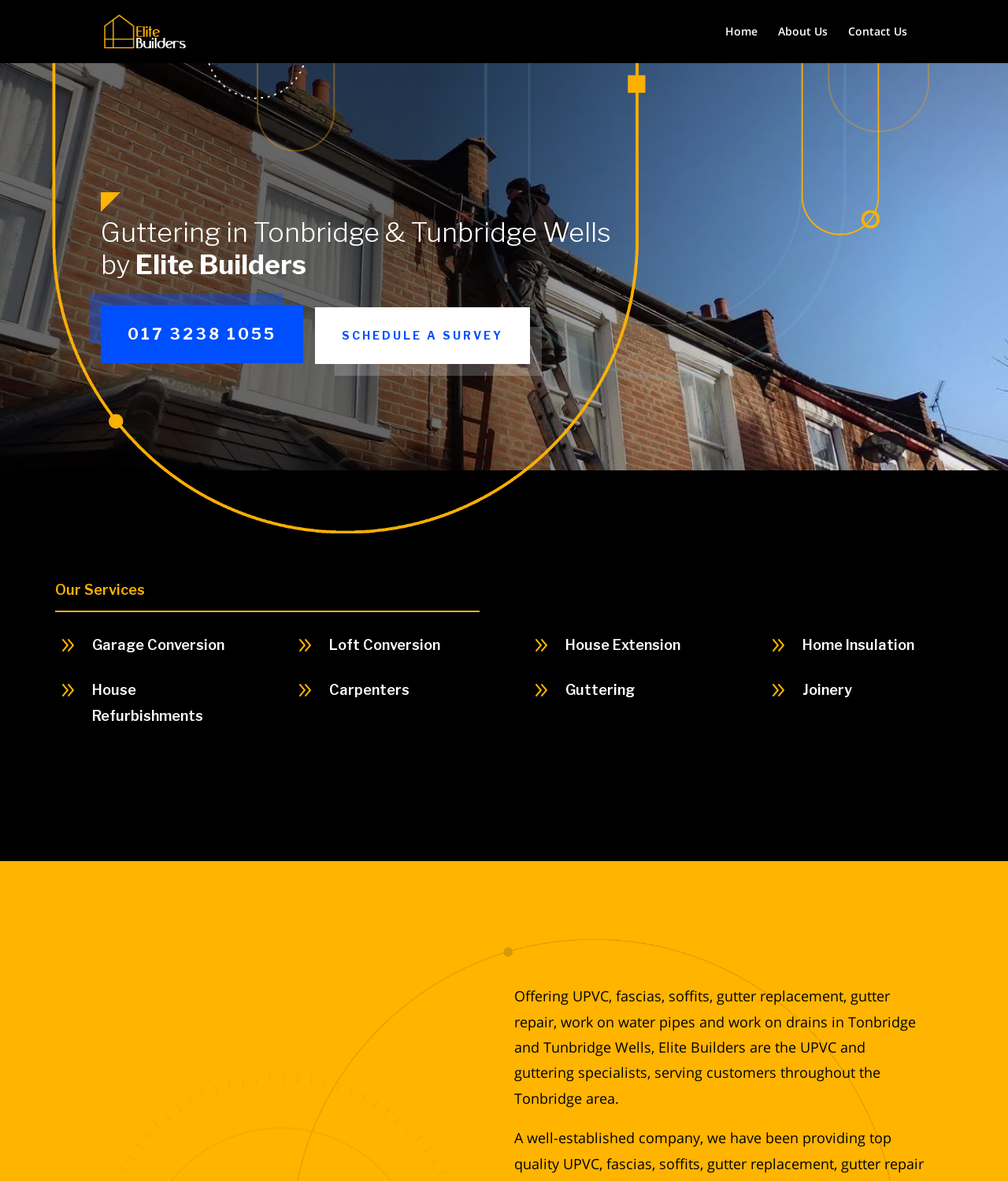Generate a thorough caption that explains the contents of the webpage.

This webpage is about Elite Builders, a company that provides guttering services in Tonbridge and Tunbridge Wells. At the top left corner, there is a logo of Elite Builders, which is an image linked to the company's homepage. Next to the logo, there is a link to the company's homepage labeled "Elite Builders". 

On the top right corner, there are navigation links to "Home", "About Us", and "Contact Us". Below these links, there is a search bar that spans across the top of the page. 

The main content of the page starts with a heading that reads "Guttering in Tonbridge & Tunbridge Wells by Elite Builders". Below this heading, there are two links: one to call the company at "017 3238 1055" and another to "SCHEDULE A SURVEY". 

To the right of these links, there is an image of an electrician at work. Below this image, there is a heading that reads "Our Services". This section lists various services offered by Elite Builders, including Garage Conversion, House Refurbishments, Loft Conversion, Carpenters, House Extension, Guttering, Home Insulation, and Joinery. Each service is represented by a heading and a link to a corresponding webpage. 

At the bottom of the page, there is a call-to-action link to "SCHEDULE A SURVEY" again. Below this link, there is a paragraph of text that describes the services offered by Elite Builders, including UPVC, fascias, soffits, gutter replacement, gutter repair, work on water pipes, and work on drains in Tonbridge and Tunbridge Wells.